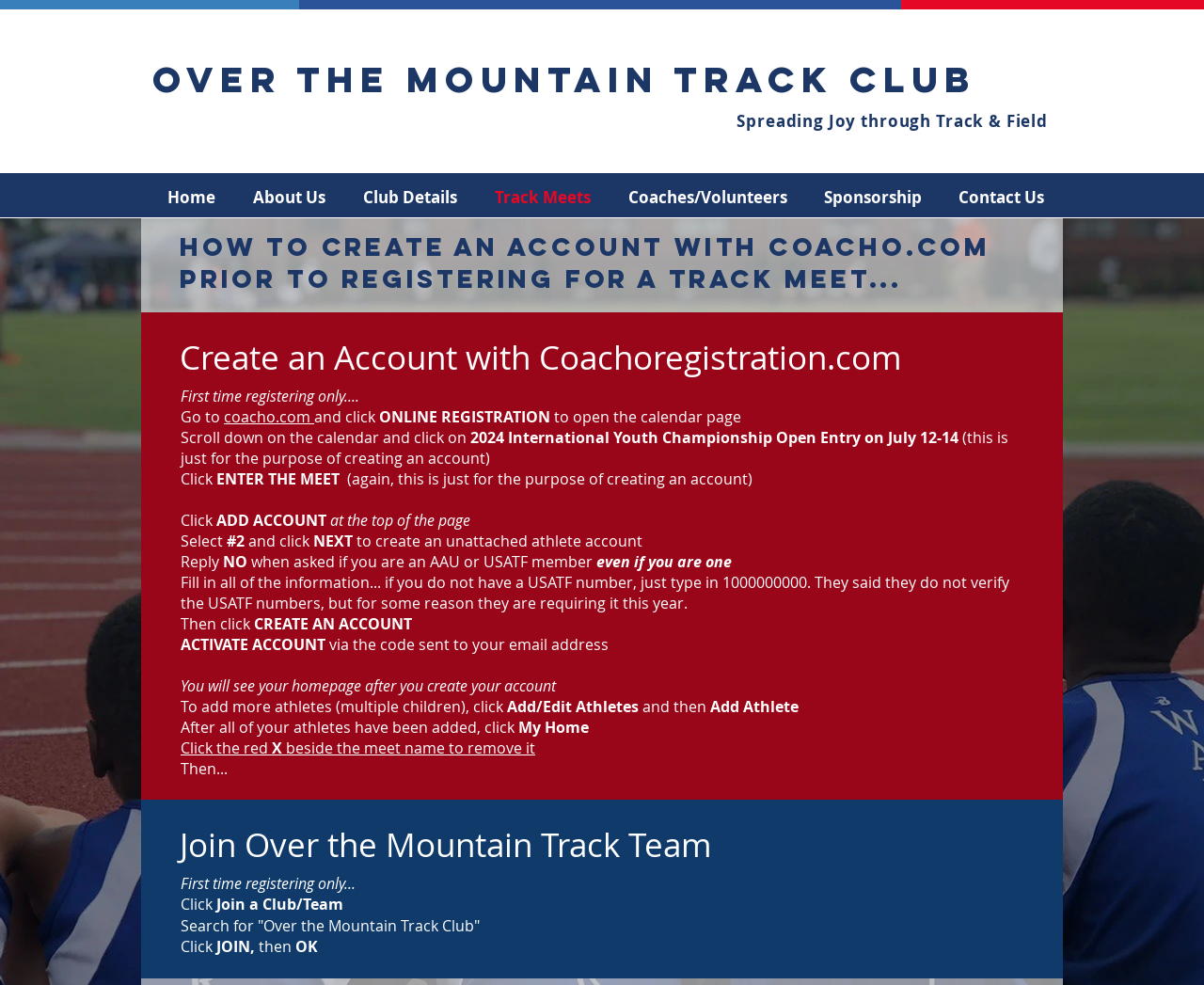Extract the main headline from the webpage and generate its text.

Over the Mountain Track Club